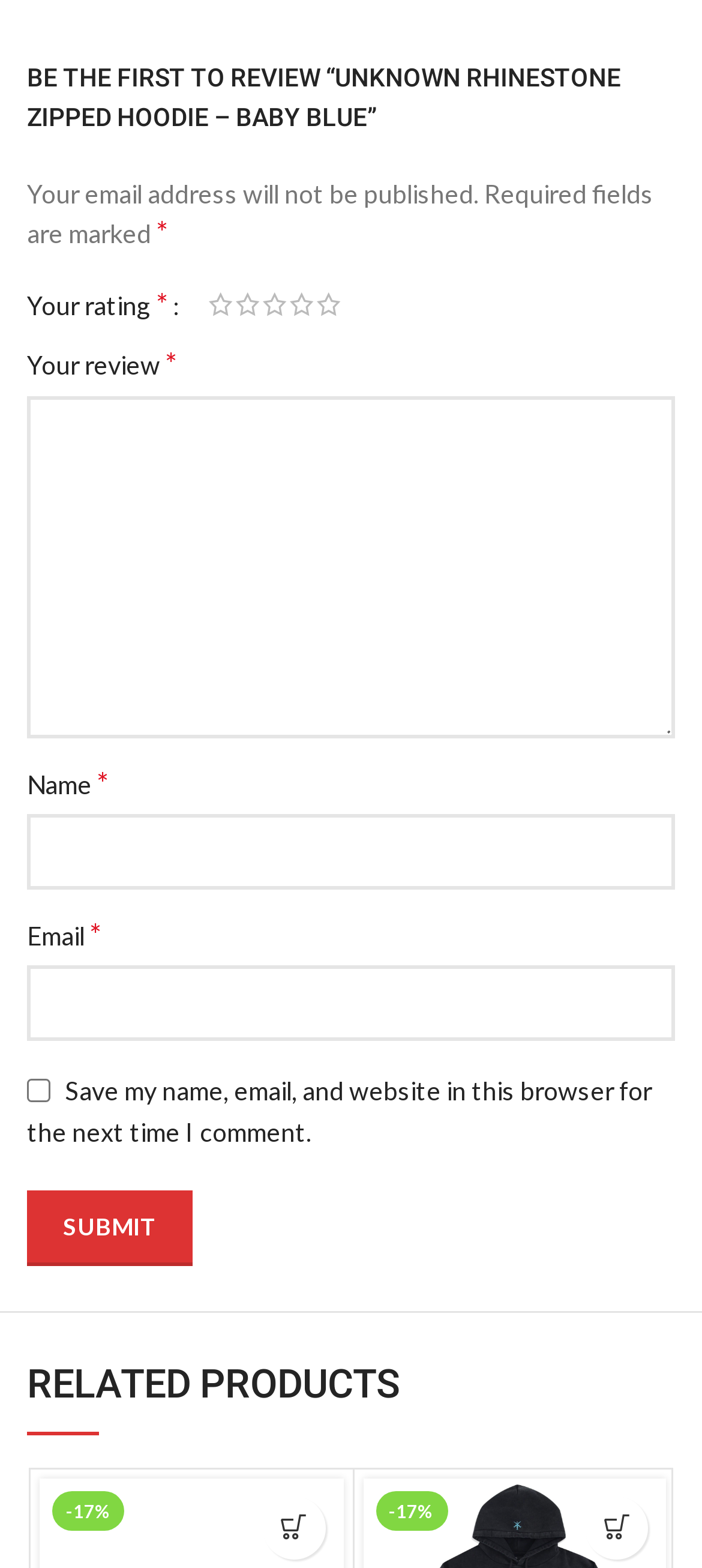Locate the bounding box coordinates of the area you need to click to fulfill this instruction: 'click the Home link'. The coordinates must be in the form of four float numbers ranging from 0 to 1: [left, top, right, bottom].

None